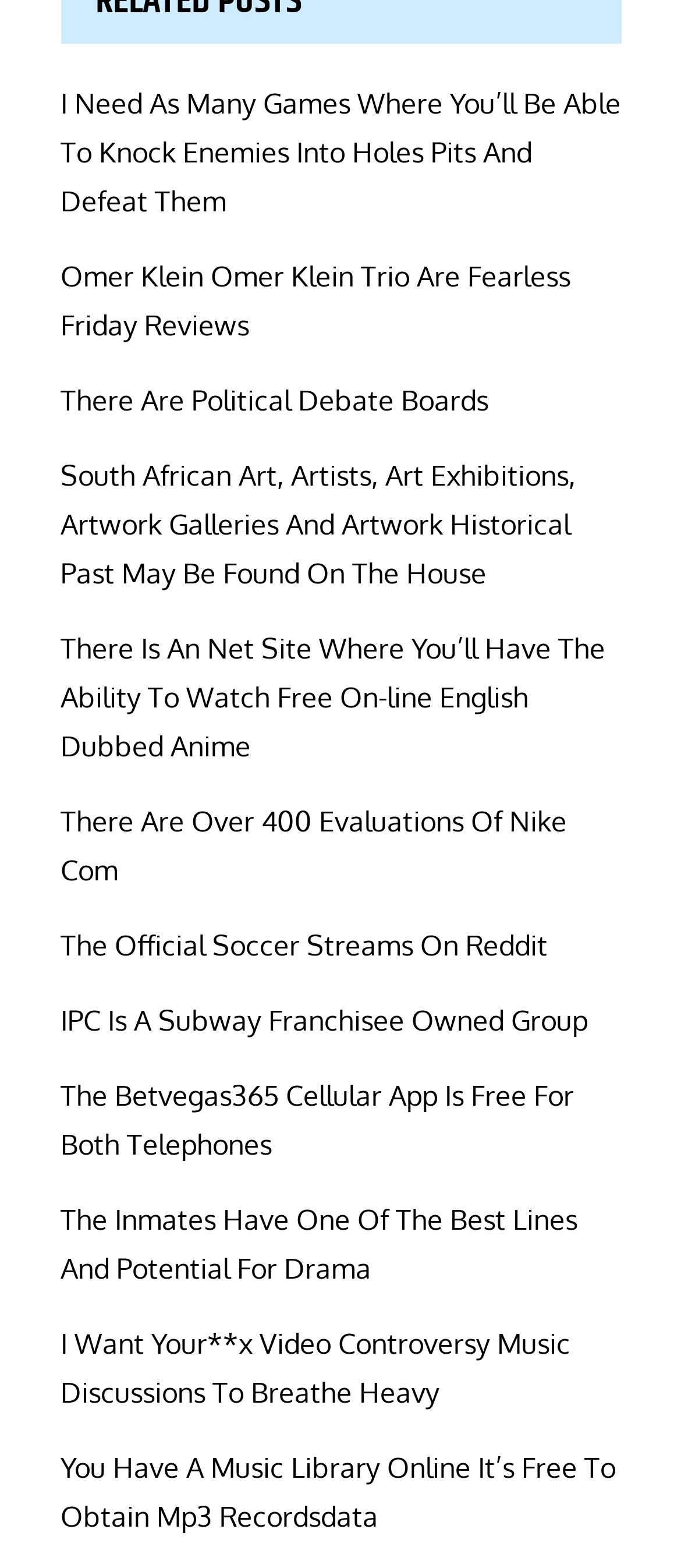Is there a search function on this webpage?
Use the screenshot to answer the question with a single word or phrase.

No